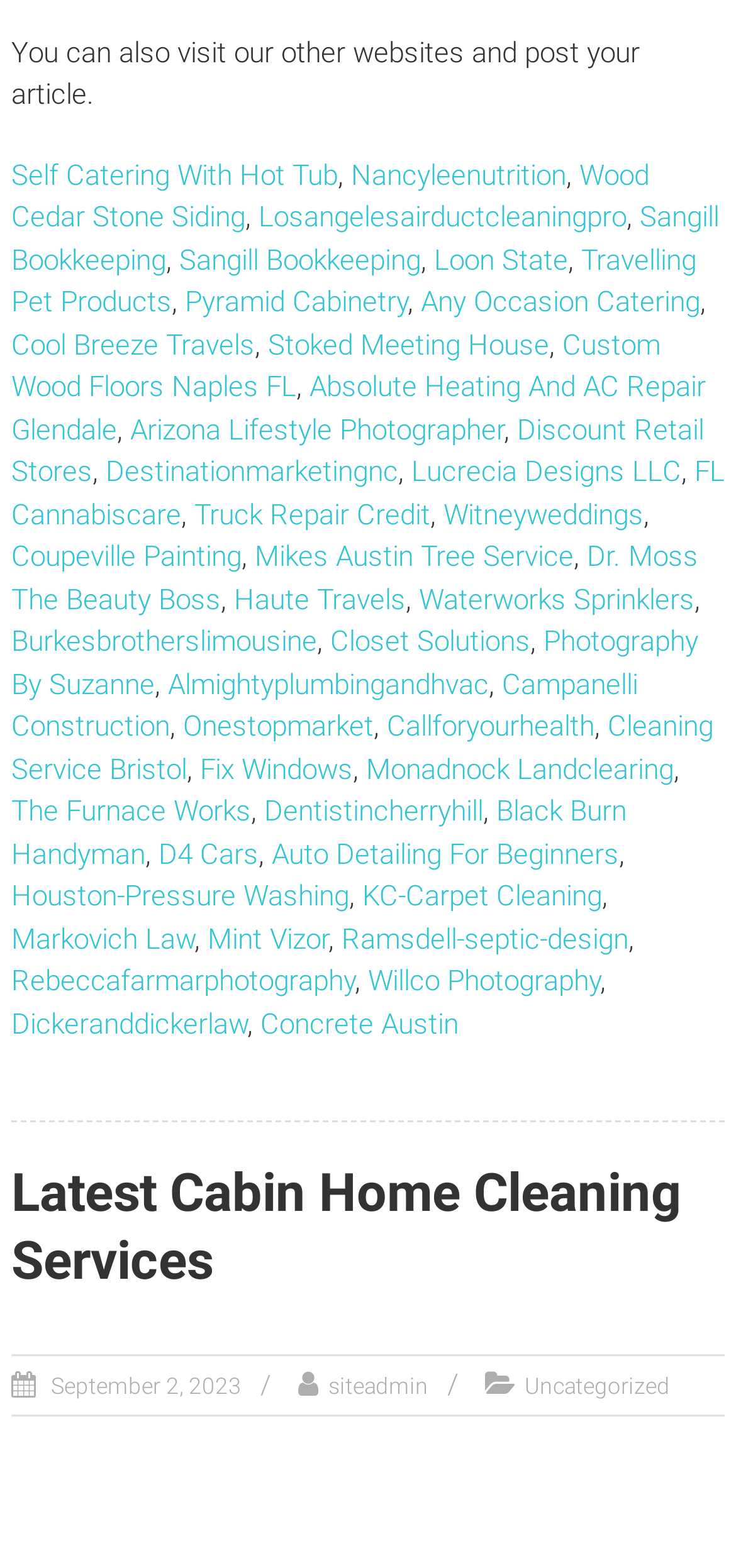Determine the bounding box coordinates for the UI element described. Format the coordinates as (top-left x, top-left y, bottom-right x, bottom-right y) and ensure all values are between 0 and 1. Element description: Pyramid Cabinetry

[0.251, 0.182, 0.553, 0.203]